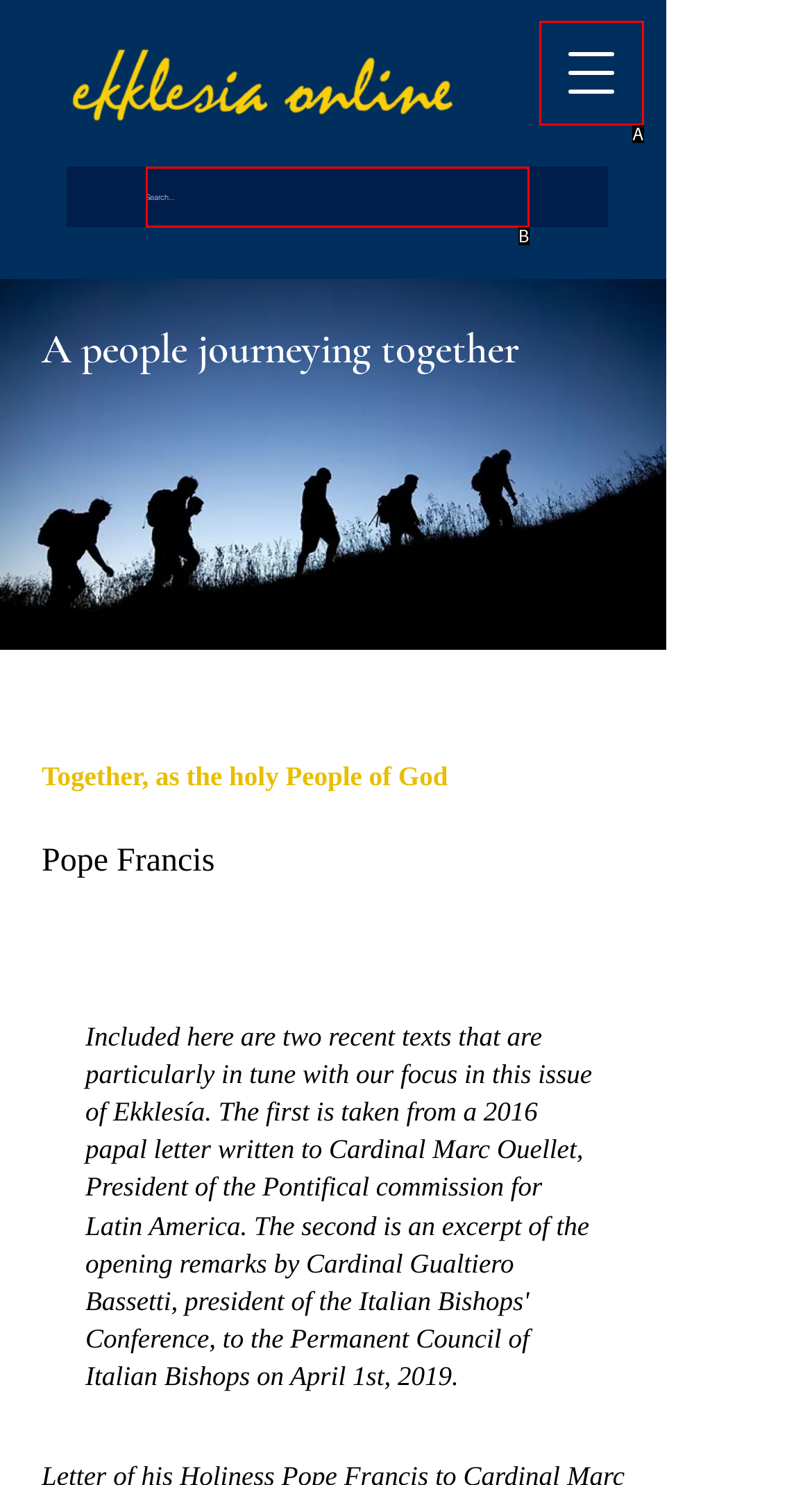Identify which option matches the following description: aria-label="Search..." name="q" placeholder="Search..."
Answer by giving the letter of the correct option directly.

B